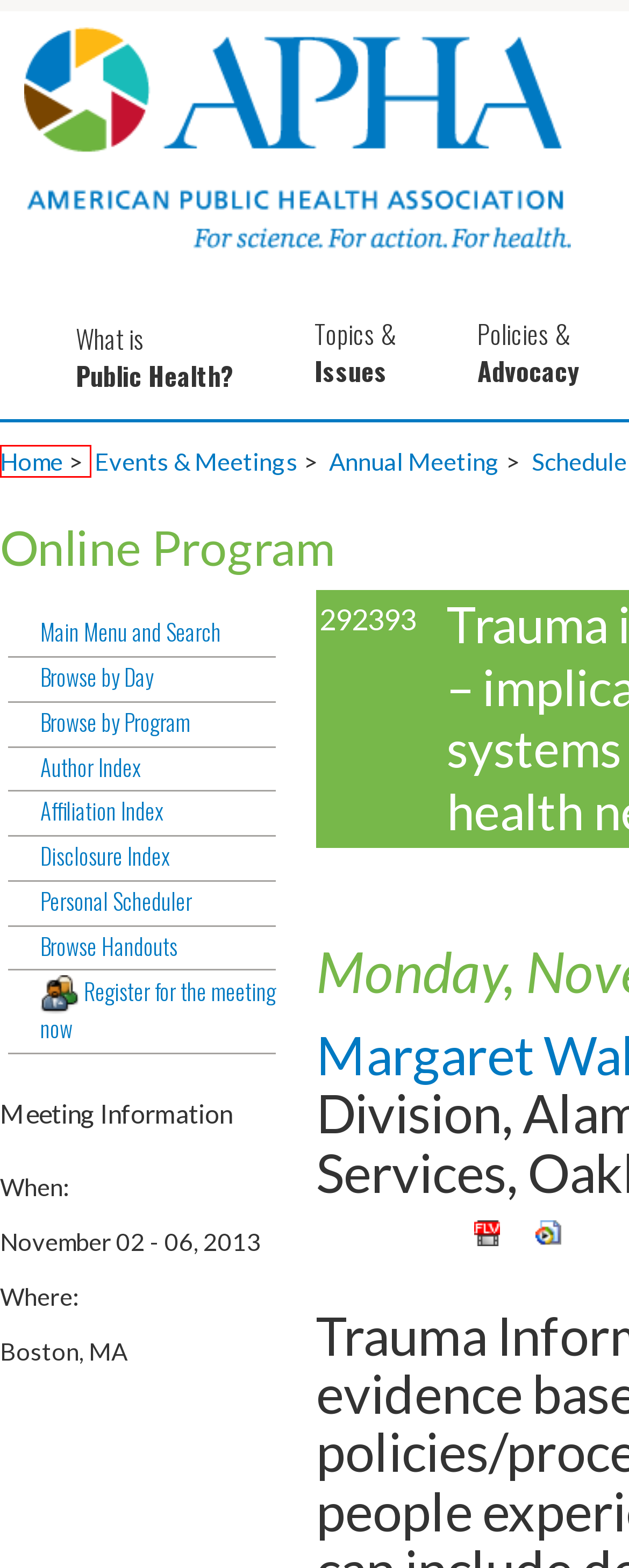Review the webpage screenshot provided, noting the red bounding box around a UI element. Choose the description that best matches the new webpage after clicking the element within the bounding box. The following are the options:
A. Privacy Policy
B. News & Media
C. Policy Statements and Advocacy
D. Publications & Periodicals
E. APHA Communities
F. American Public Health Association — For science. For action. For health.
G. Annual
H. Page Not Found

F